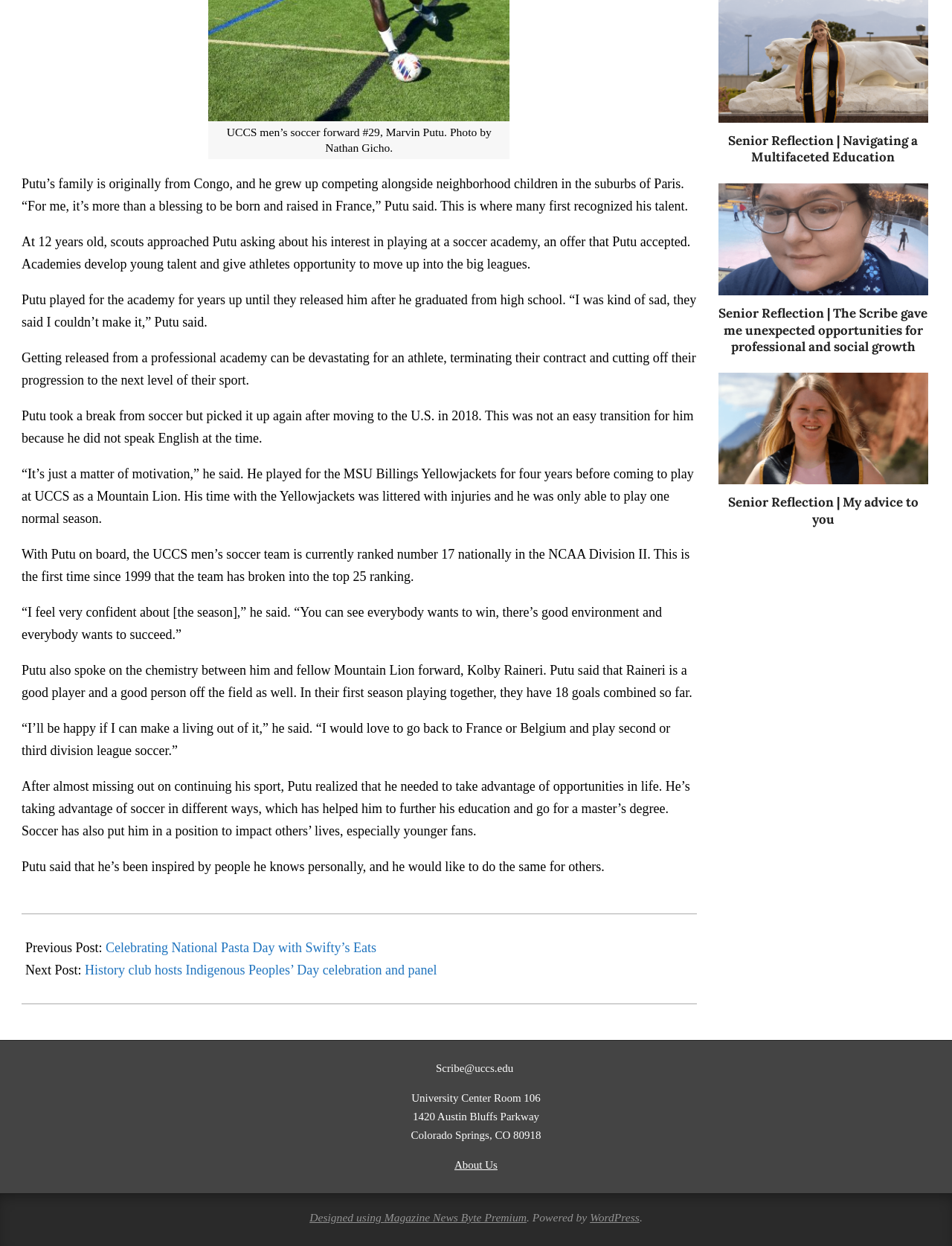Analyze the image and give a detailed response to the question:
What is the date of the article?

The date of the article is mentioned at the bottom of the page as 2022-10-17.